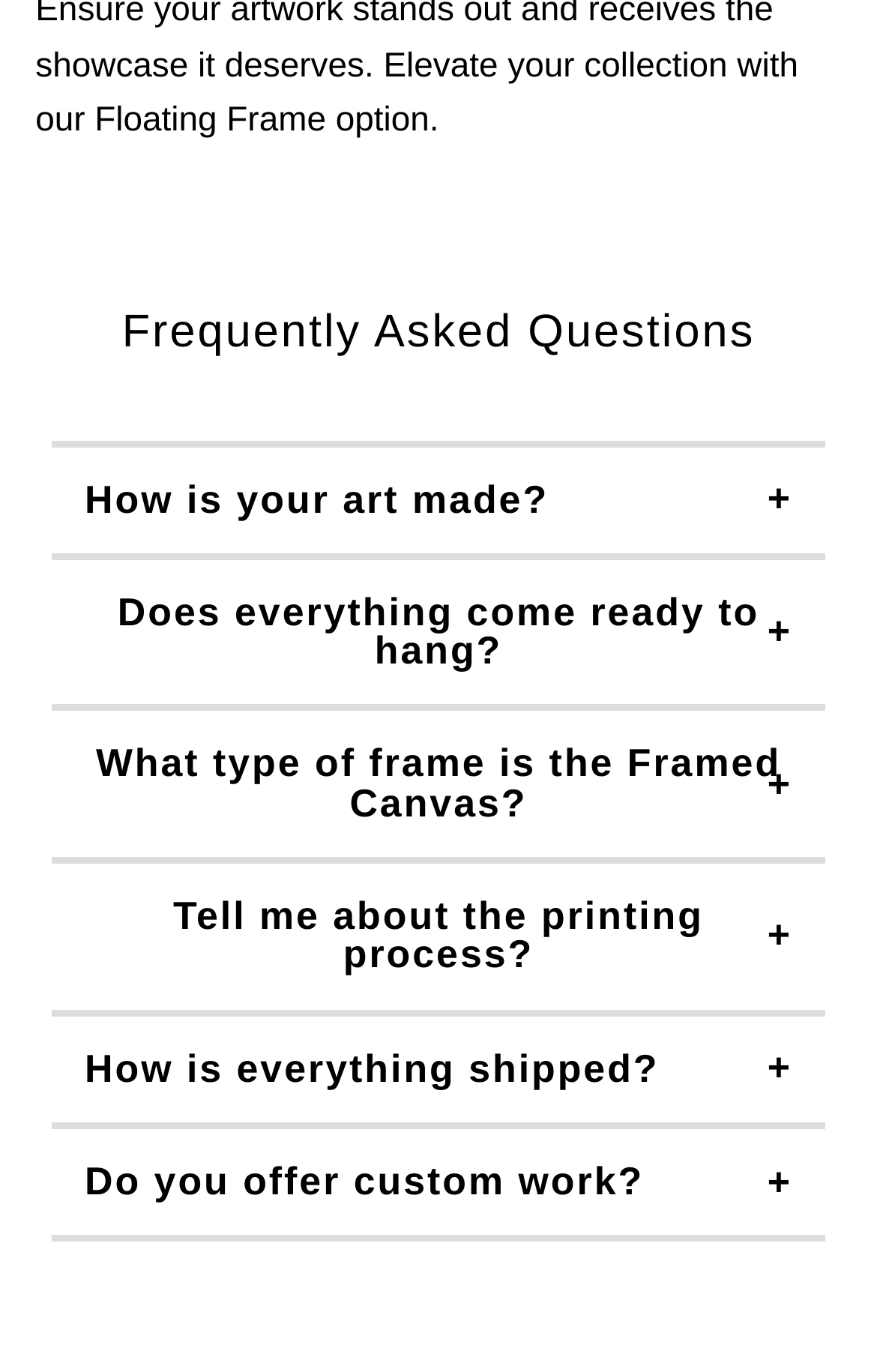Please determine the bounding box of the UI element that matches this description: Click Here to Watch. The coordinates should be given as (top-left x, top-left y, bottom-right x, bottom-right y), with all values between 0 and 1.

[0.097, 0.922, 0.879, 0.99]